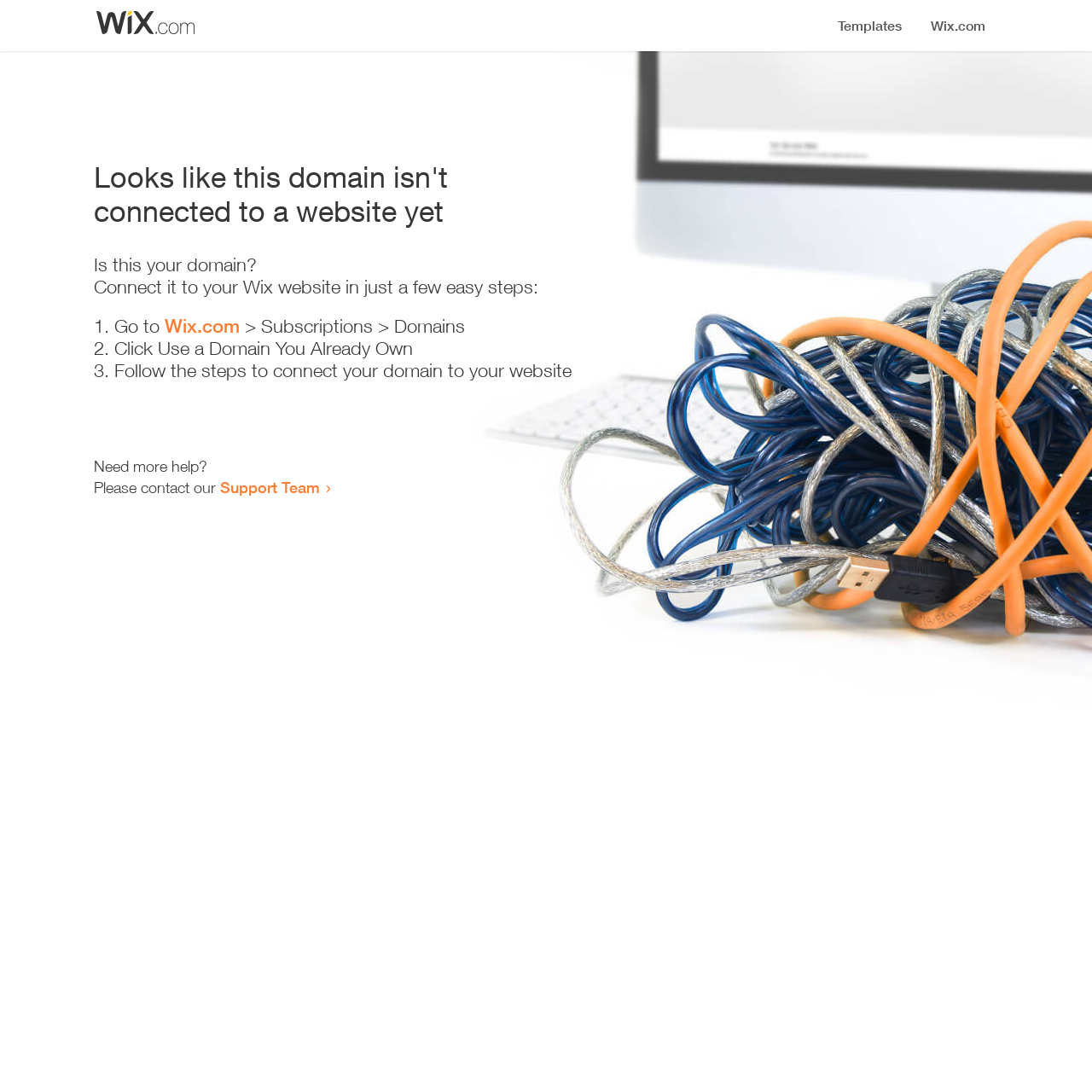Answer the question with a single word or phrase: 
How many steps are required to connect the domain?

3